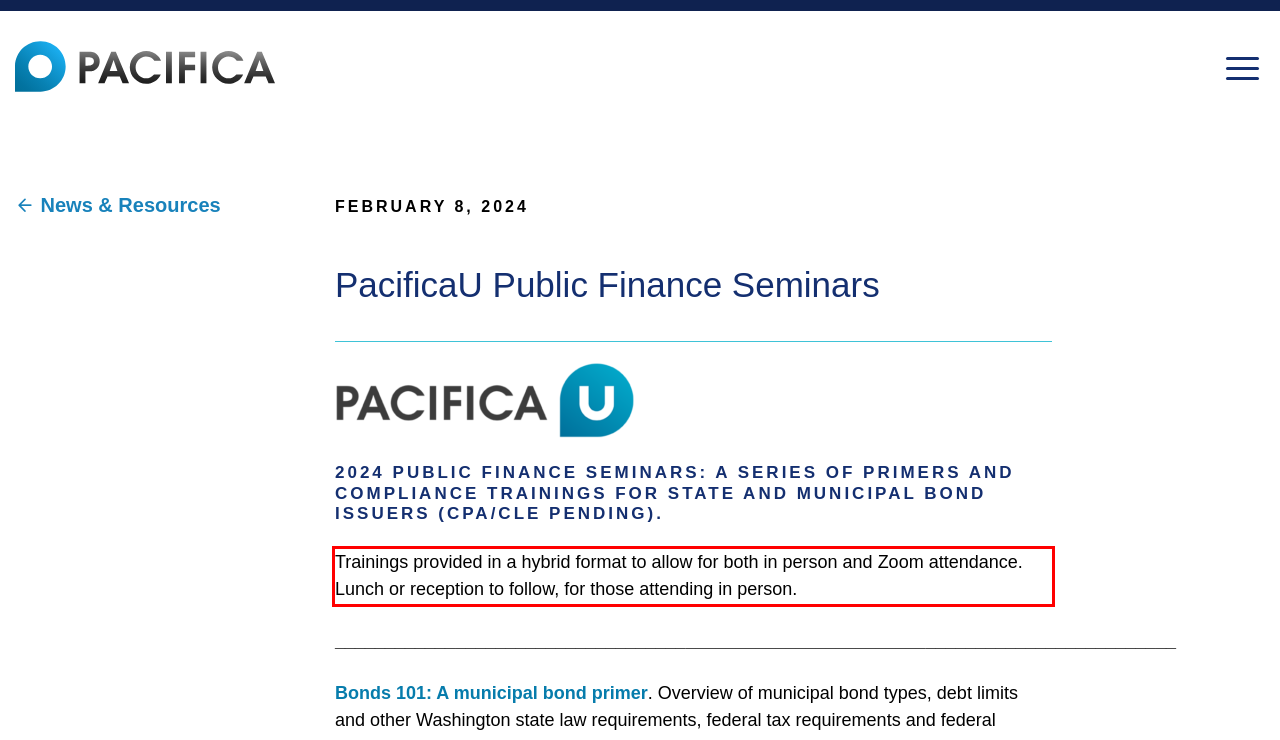Please recognize and transcribe the text located inside the red bounding box in the webpage image.

Trainings provided in a hybrid format to allow for both in person and Zoom attendance. Lunch or reception to follow, for those attending in person.